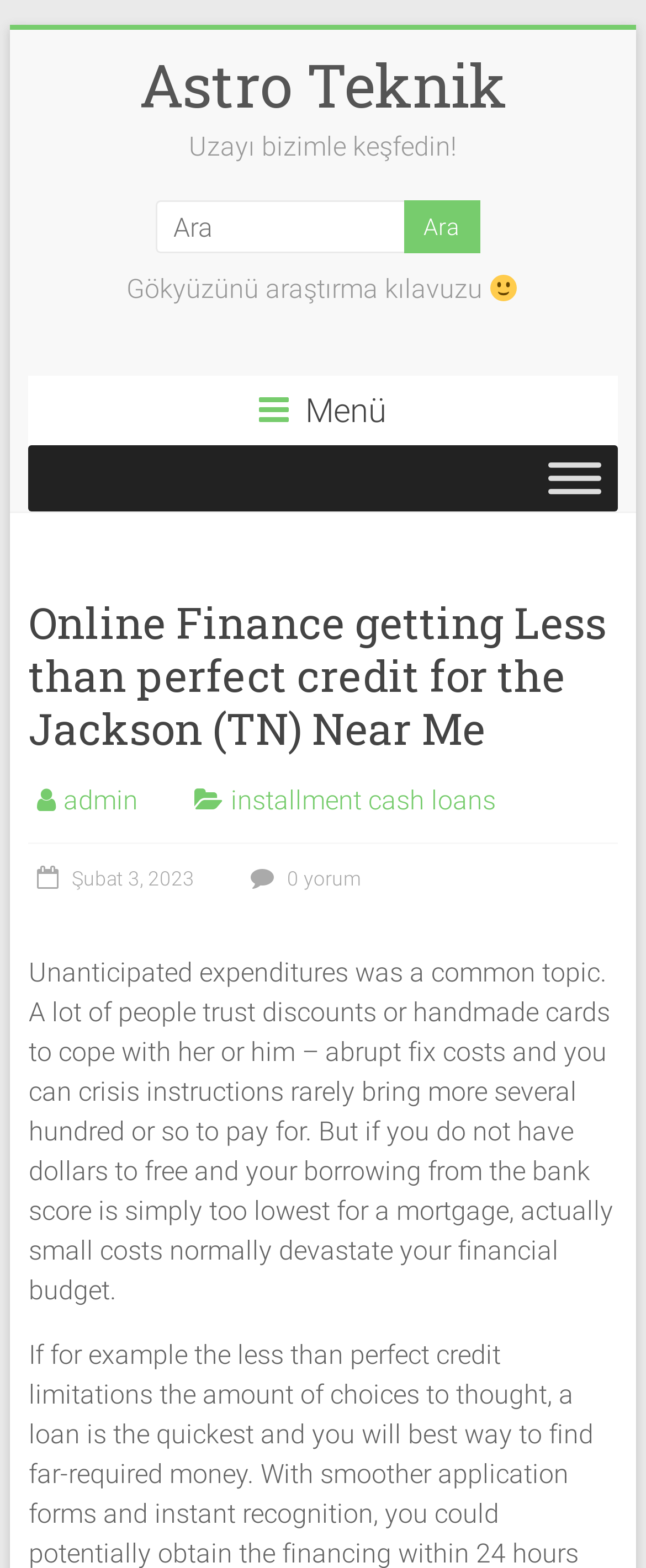Give a succinct answer to this question in a single word or phrase: 
How many links are there in the menu?

3